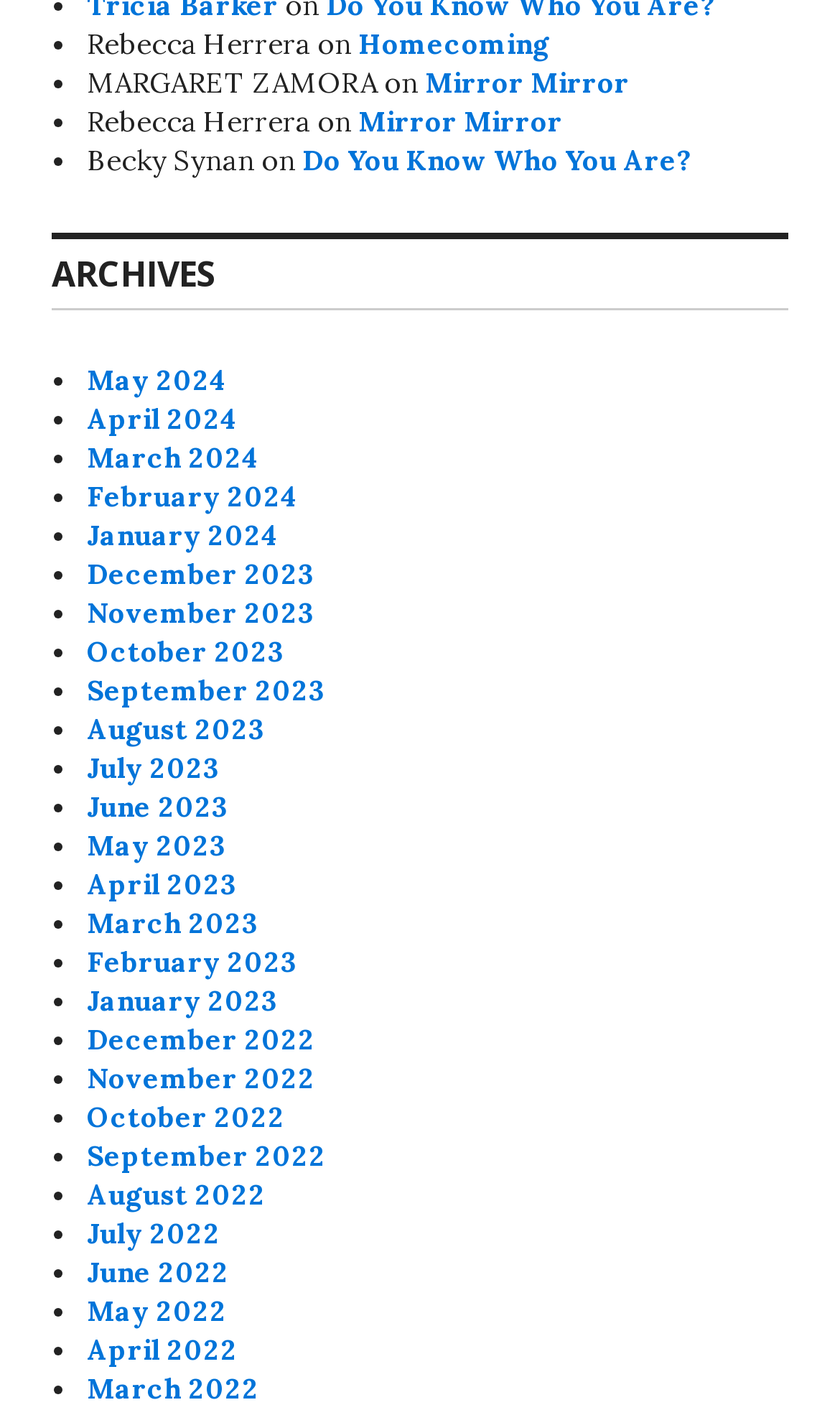What is the title of the first article?
Look at the image and respond to the question as thoroughly as possible.

I looked at the first article listed on the webpage, which is next to the author name 'Rebecca Herrera'. The title of the article is 'Homecoming'.